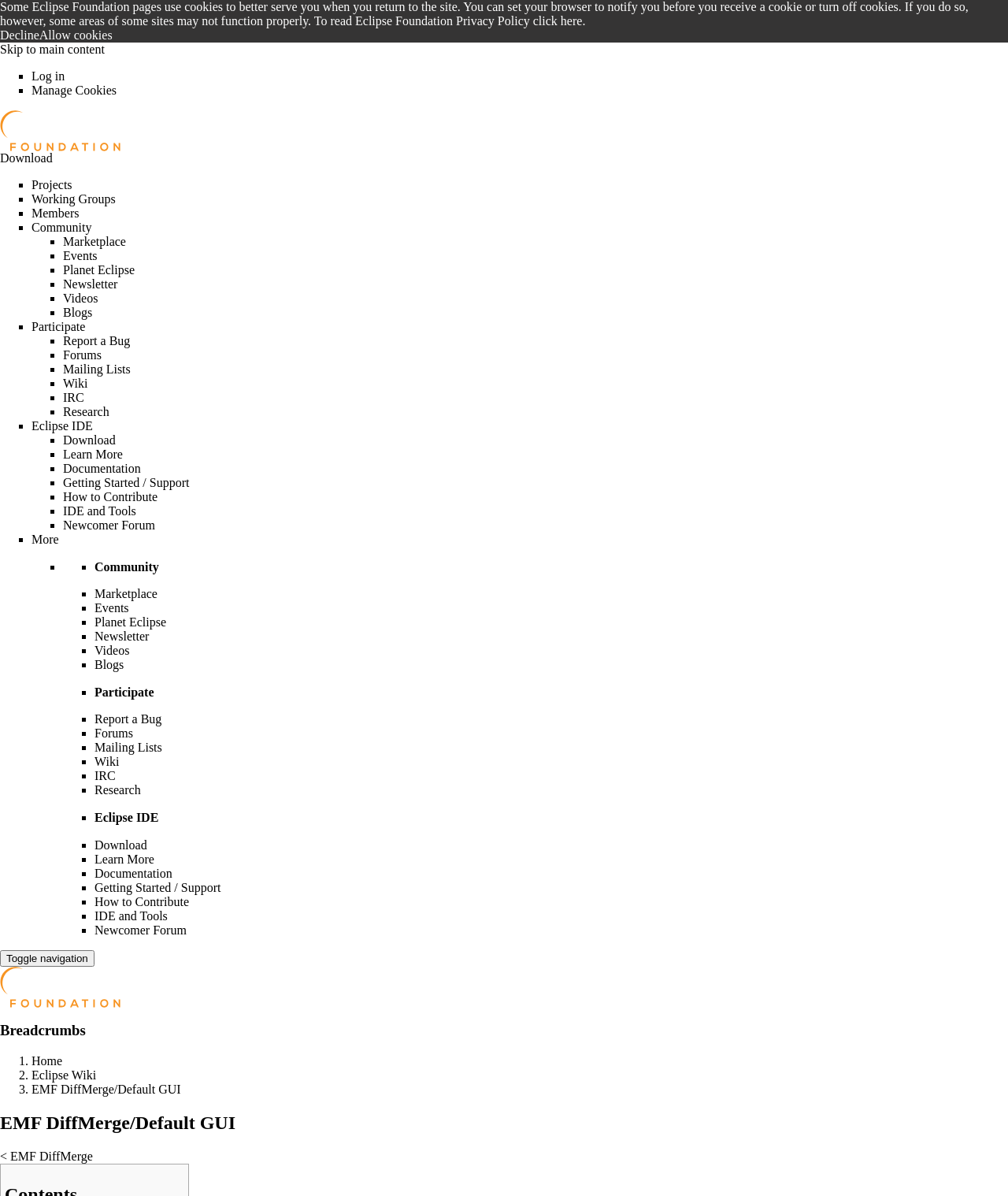Can you determine the bounding box coordinates of the area that needs to be clicked to fulfill the following instruction: "Learn more about EMF DiffMerge"?

[0.0, 0.362, 0.115, 0.374]